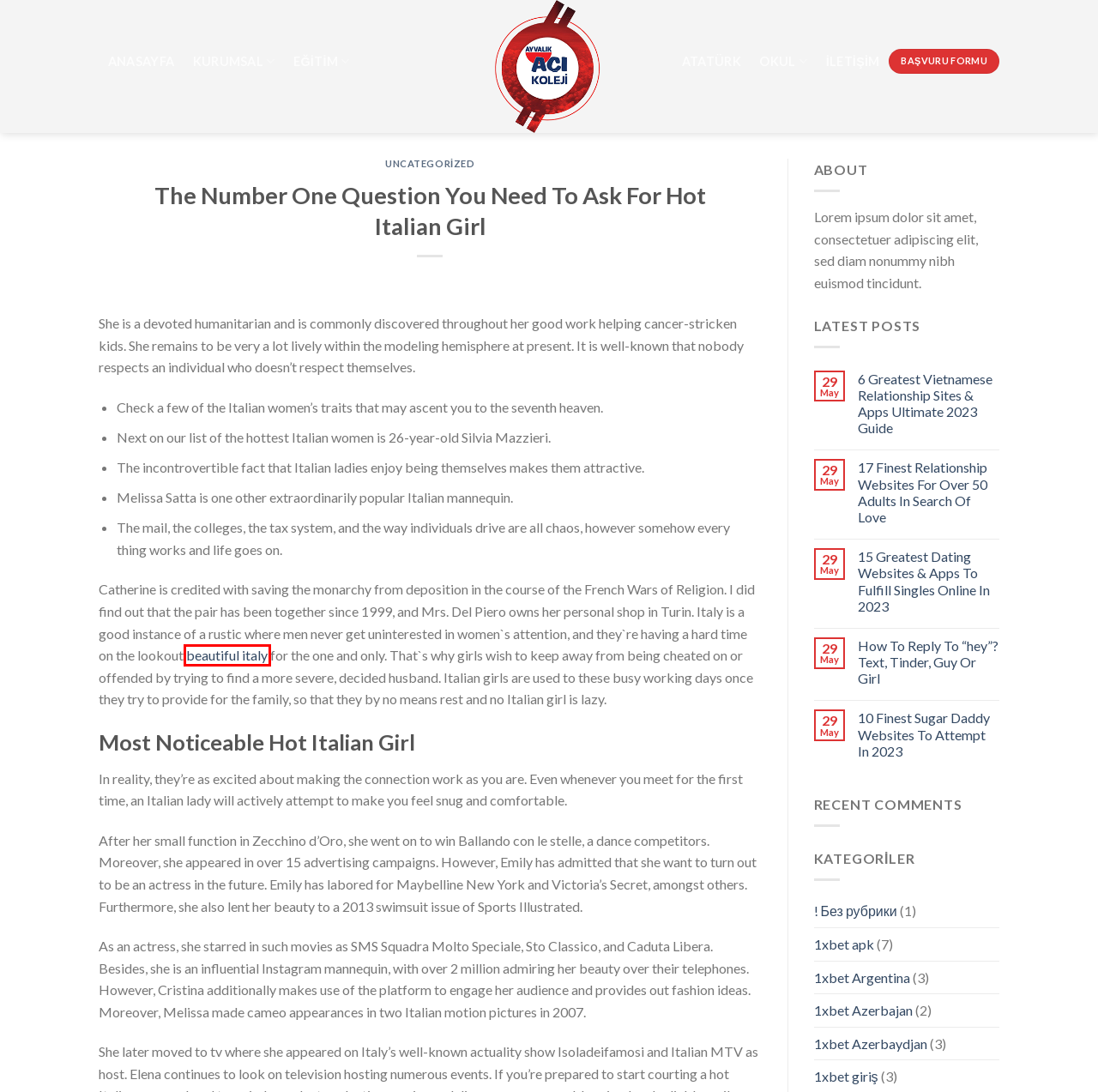Given a screenshot of a webpage with a red rectangle bounding box around a UI element, select the best matching webpage description for the new webpage that appears after clicking the highlighted element. The candidate descriptions are:
A. Ayvalık Açı Koleji - AÇI KOLEJİ
B. 1xbet Argentina - AÇI KOLEJİ
C. 1xbet Azerbaydjan - AÇI KOLEJİ
D. Ayvalik Açı Koleji Telefon - AÇI KOLEJİ
E. 1xbet apk - AÇI KOLEJİ
F. Top 20 of the Hottest Italian Women in 2024
G. ! Без рубрики - AÇI KOLEJİ
H. 6 Greatest Vietnamese Relationship Sites & Apps Ultimate 2023 Guide - AÇI KOLEJİ

F